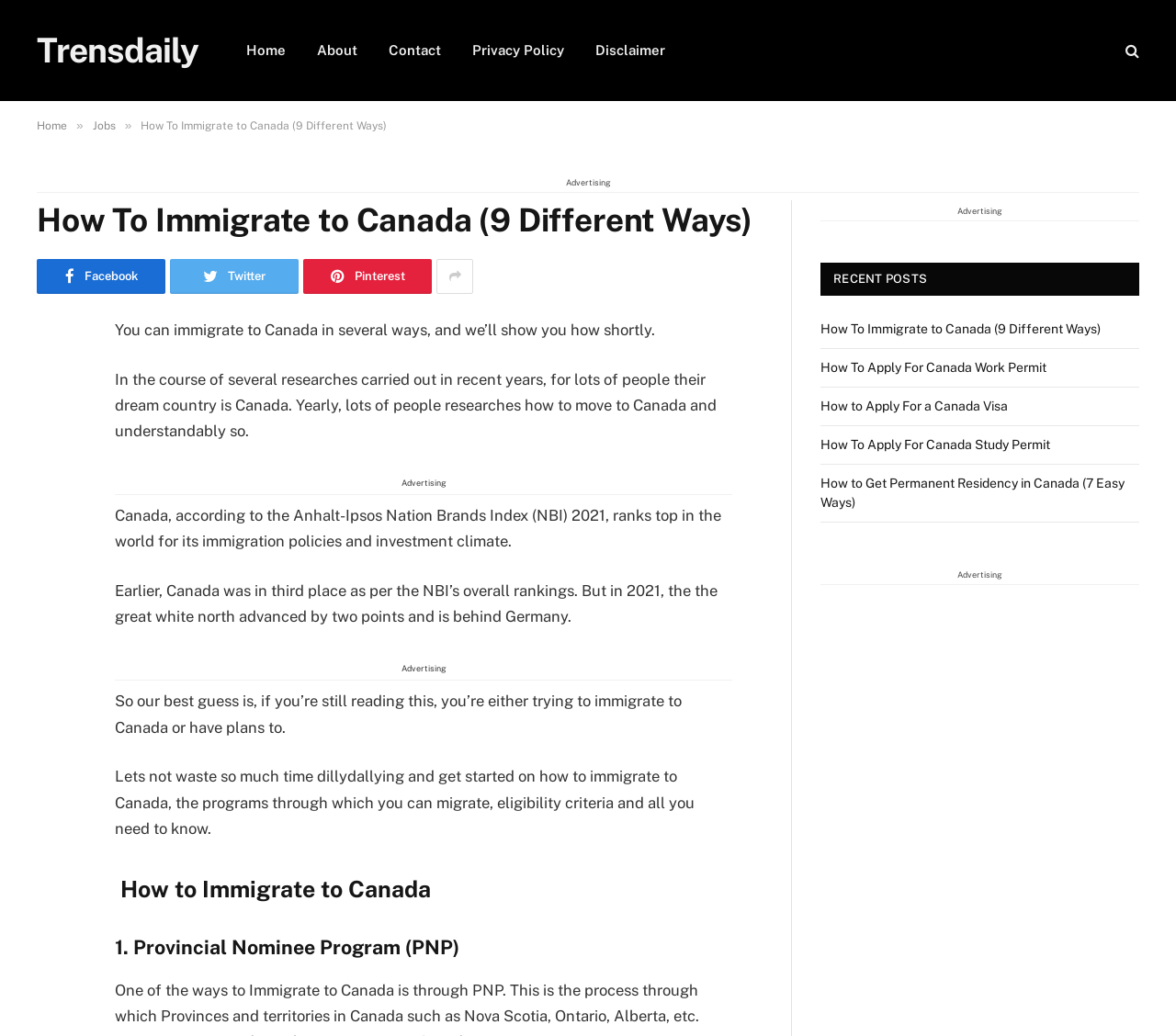Specify the bounding box coordinates of the area to click in order to execute this command: 'Click on the 'Home' link'. The coordinates should consist of four float numbers ranging from 0 to 1, and should be formatted as [left, top, right, bottom].

[0.196, 0.0, 0.256, 0.098]